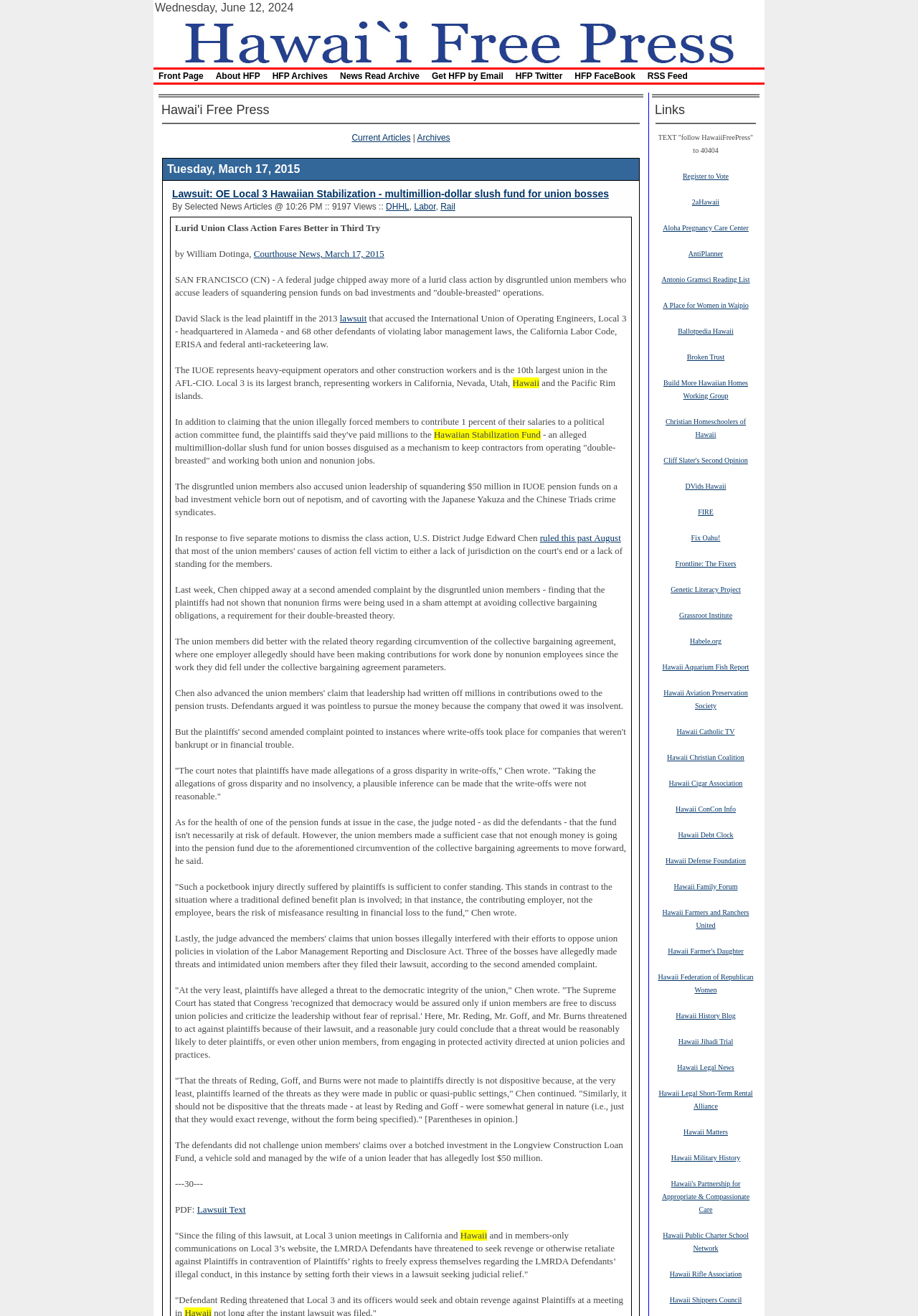Please identify the bounding box coordinates of the element's region that needs to be clicked to fulfill the following instruction: "Click on 'Hawaii Free Press'". The bounding box coordinates should consist of four float numbers between 0 and 1, i.e., [left, top, right, bottom].

[0.175, 0.026, 0.825, 0.036]